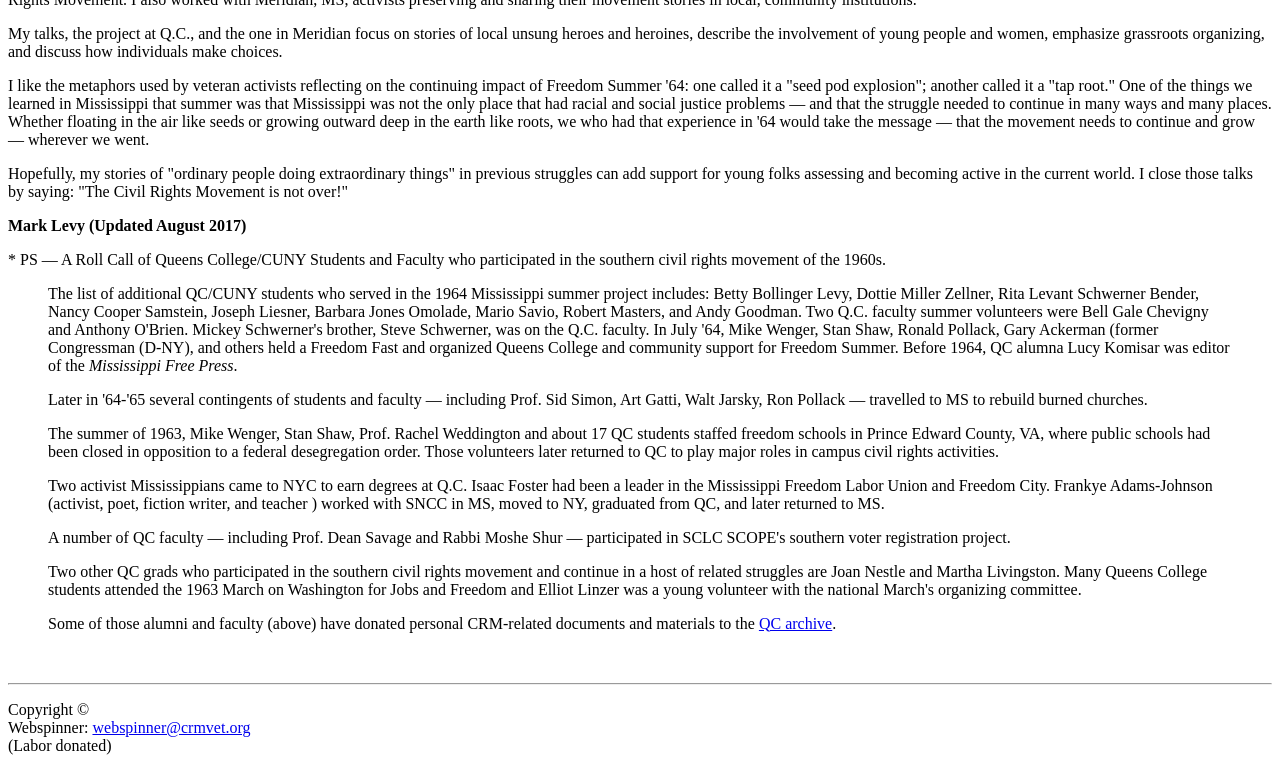Extract the bounding box coordinates for the UI element described as: "QC archive".

[0.593, 0.797, 0.65, 0.819]